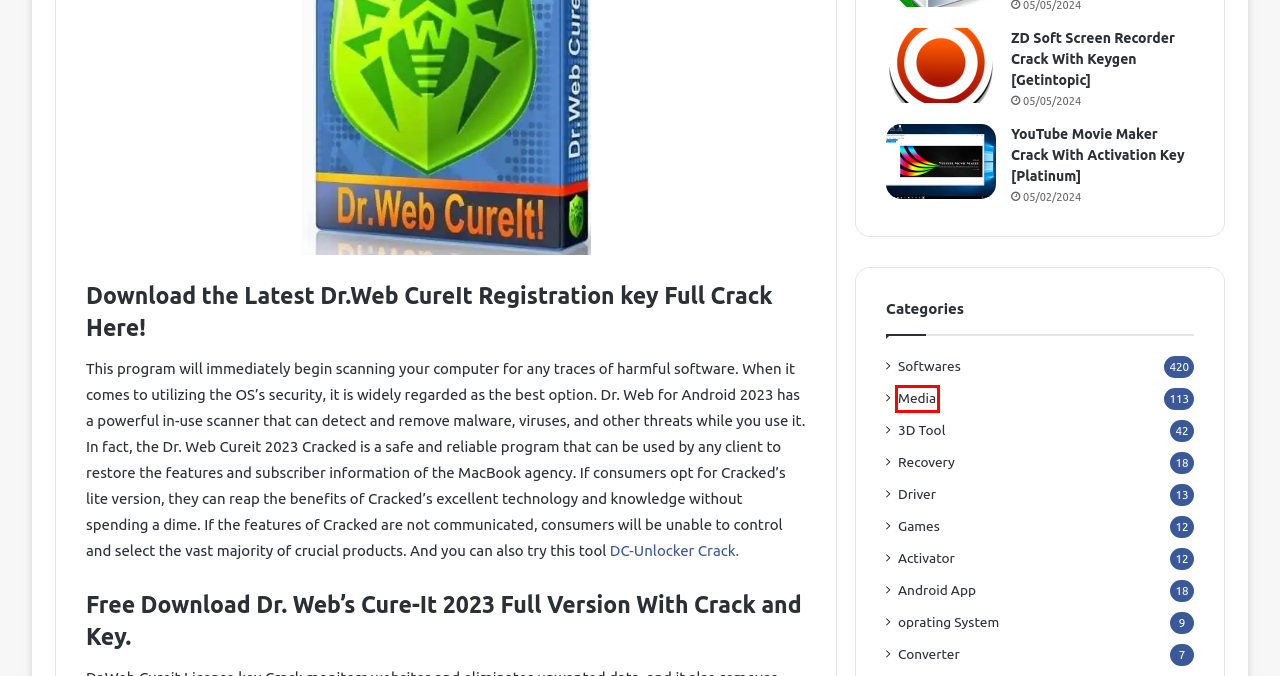Look at the screenshot of a webpage where a red rectangle bounding box is present. Choose the webpage description that best describes the new webpage after clicking the element inside the red bounding box. Here are the candidates:
A. Converter
B. Driver
C. Android App
D. Recovery
E. ZD Soft Screen Recorder Crack With Keygen [Getintopic]
F. Media
G. DC-Unlocker Crack 1.00.1442 With Free Download + Keygen
H. 3D Tool

F